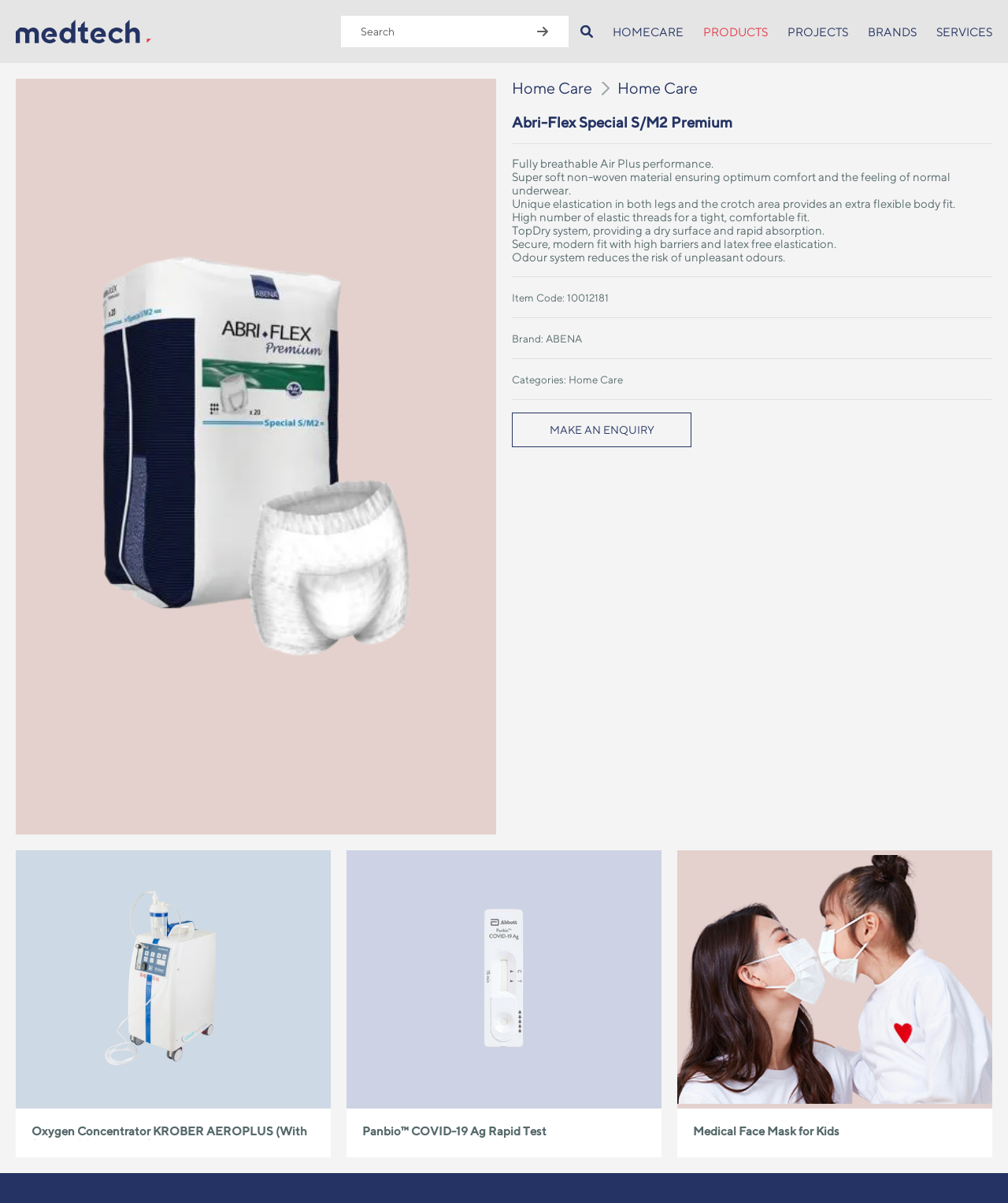What is the brand of the product?
Give a thorough and detailed response to the question.

I found the brand of the product by looking at the static text element with the text 'ABENA' which is a child of the main element and is located below the 'Brand:' label.